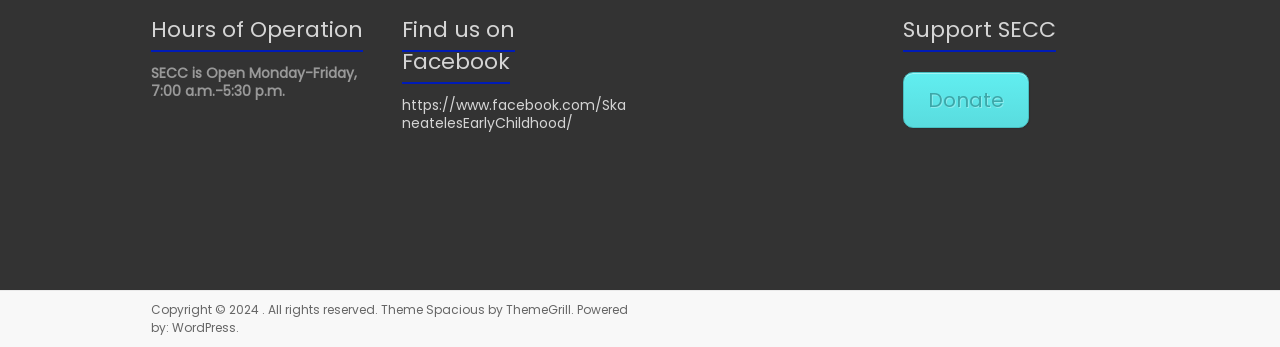Provide a one-word or brief phrase answer to the question:
Where can I find SECC on social media?

Facebook